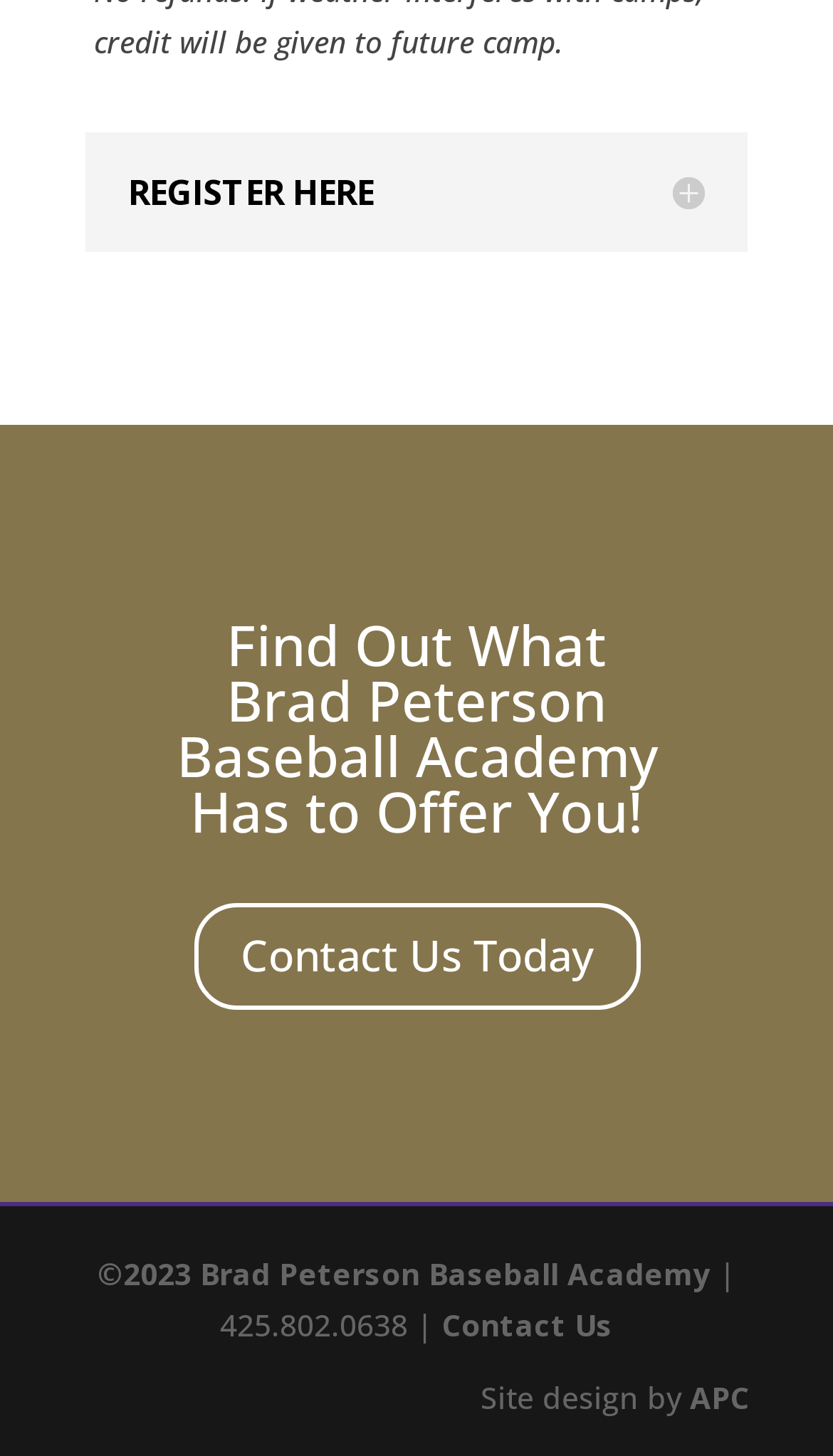What is the name of the baseball academy? Look at the image and give a one-word or short phrase answer.

Brad Peterson Baseball Academy